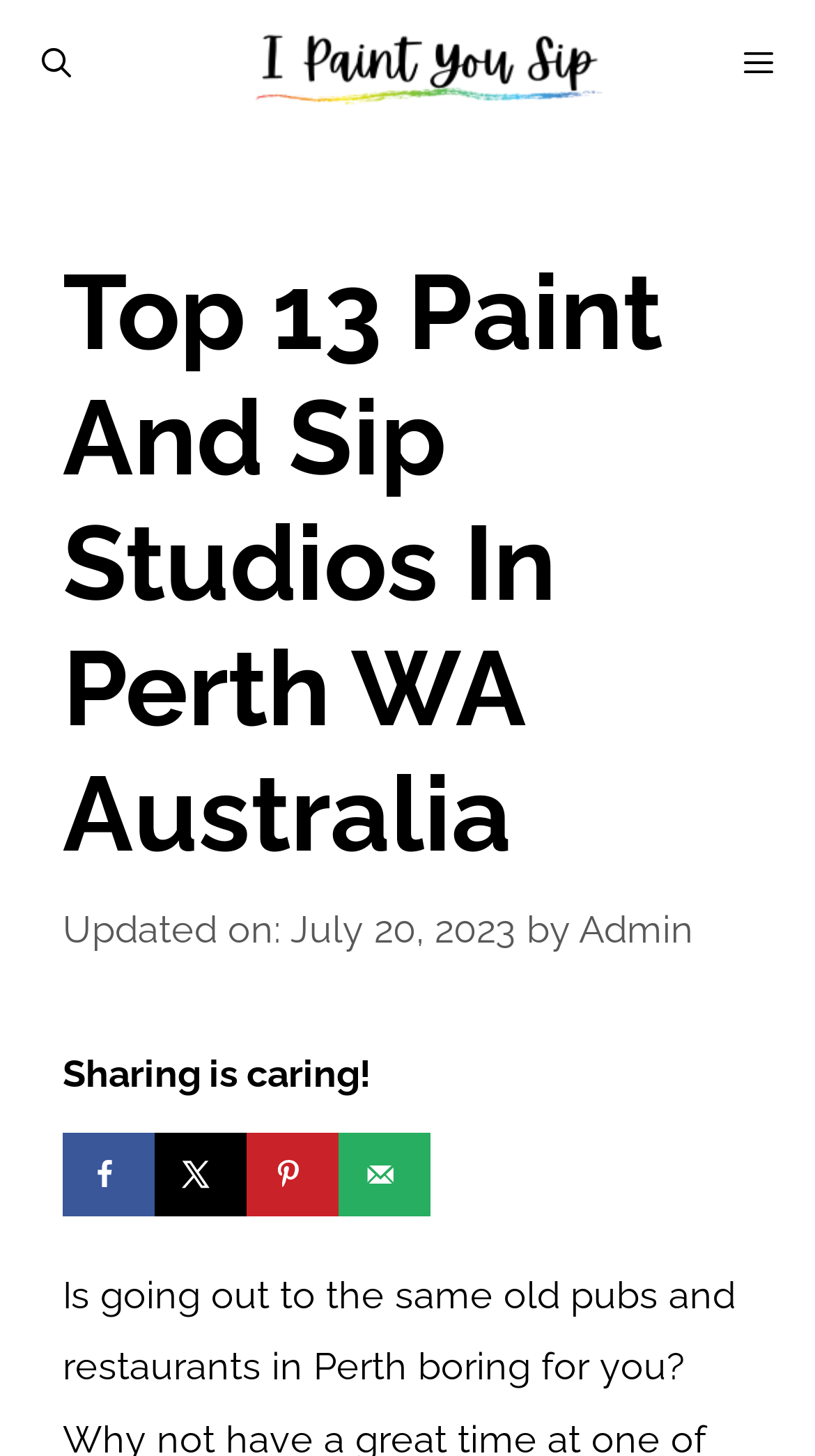Please find and generate the text of the main header of the webpage.

Top 13 Paint And Sip Studios In Perth WA Australia